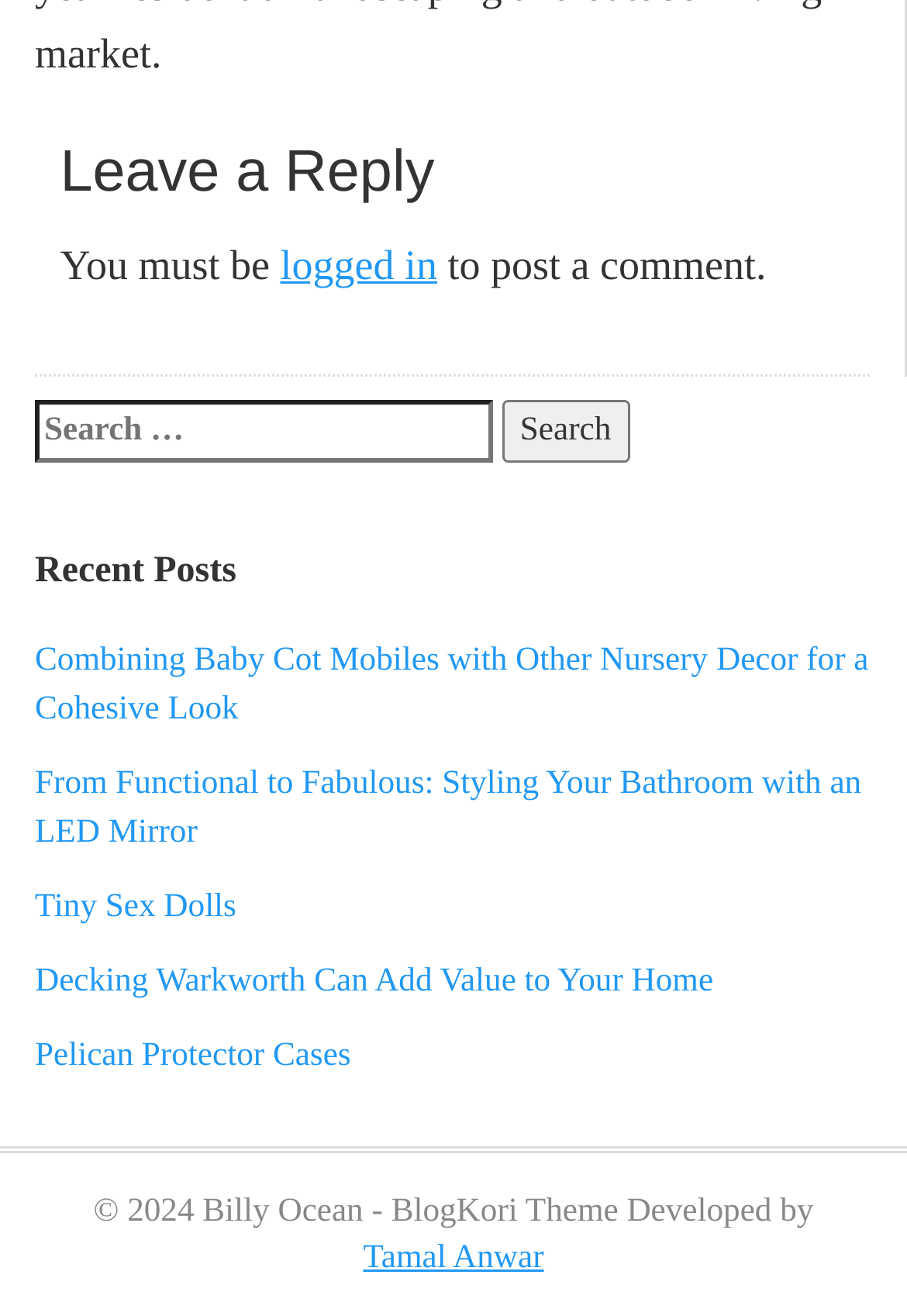Please examine the image and answer the question with a detailed explanation:
How many recent posts are listed?

Below the search box, there is a section labeled 'Recent Posts' that lists five links to different articles or blog posts. These links are 'Combining Baby Cot Mobiles with Other Nursery Decor for a Cohesive Look', 'From Functional to Fabulous: Styling Your Bathroom with an LED Mirror', 'Tiny Sex Dolls', 'Decking Warkworth Can Add Value to Your Home', and 'Pelican Protector Cases'.